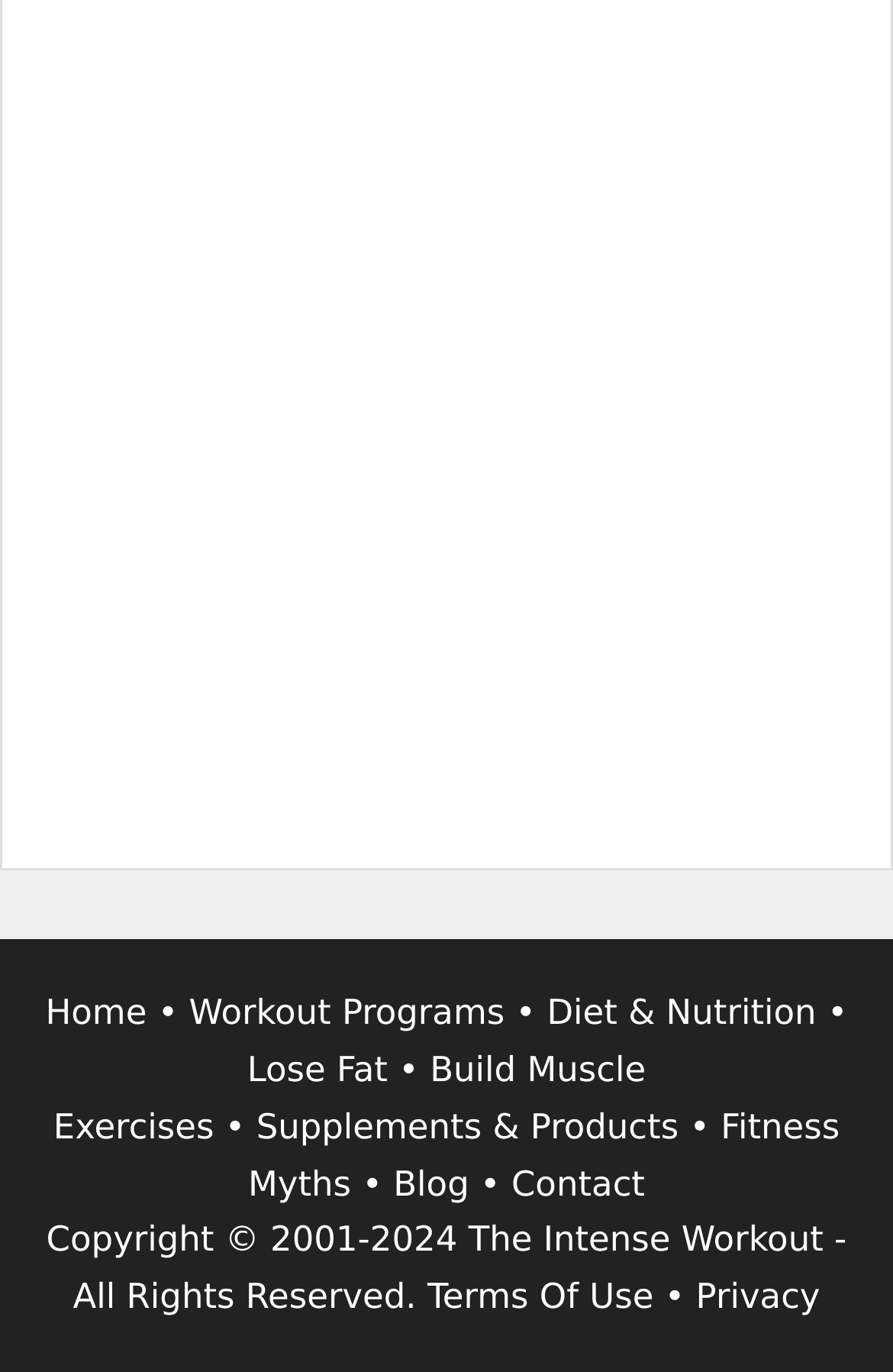What is the text of the copyright statement?
Using the image provided, answer with just one word or phrase.

Copyright © 2001-2024 The Intense Workout - All Rights Reserved.